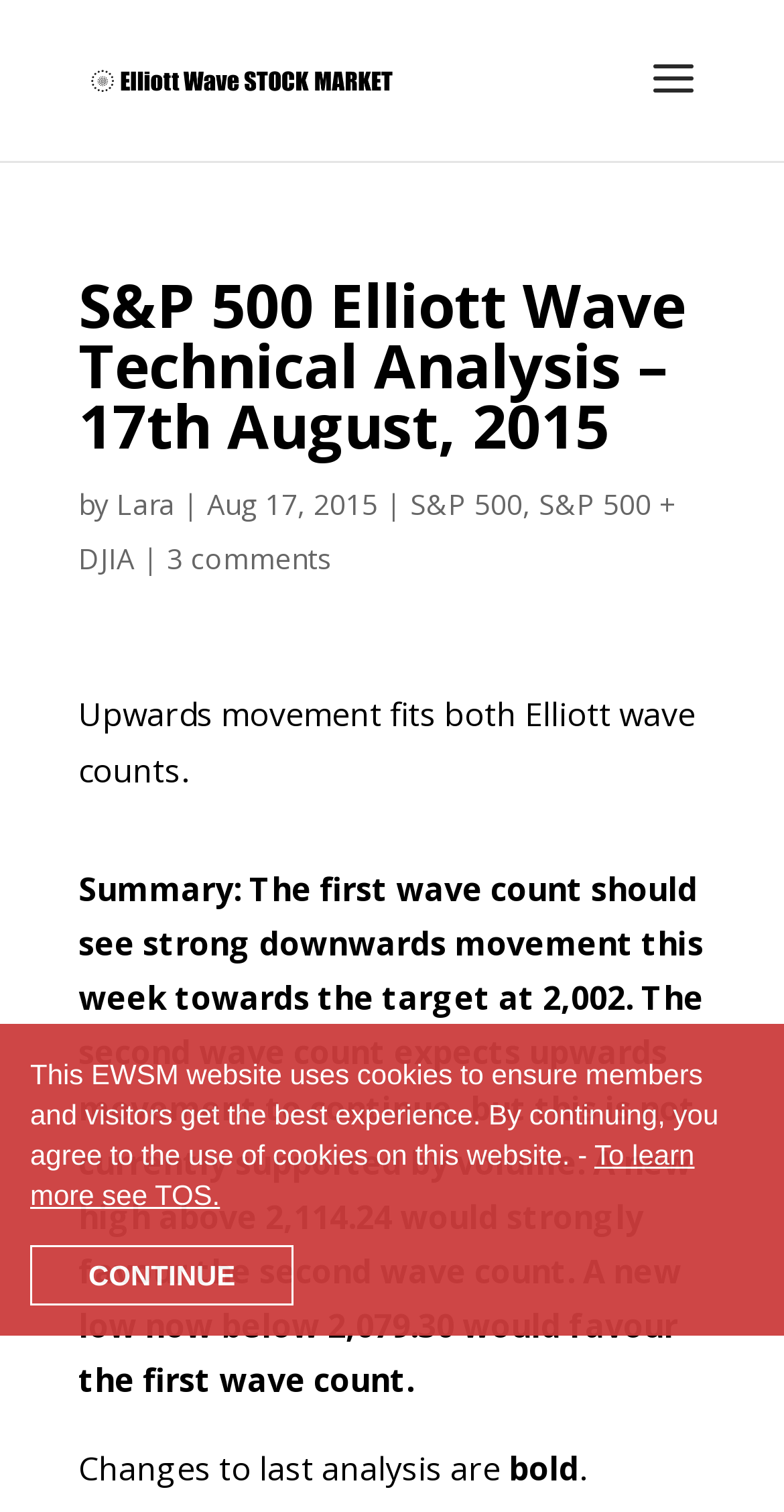Provide the bounding box coordinates for the specified HTML element described in this description: "To learn more see TOS.". The coordinates should be four float numbers ranging from 0 to 1, in the format [left, top, right, bottom].

[0.038, 0.753, 0.886, 0.801]